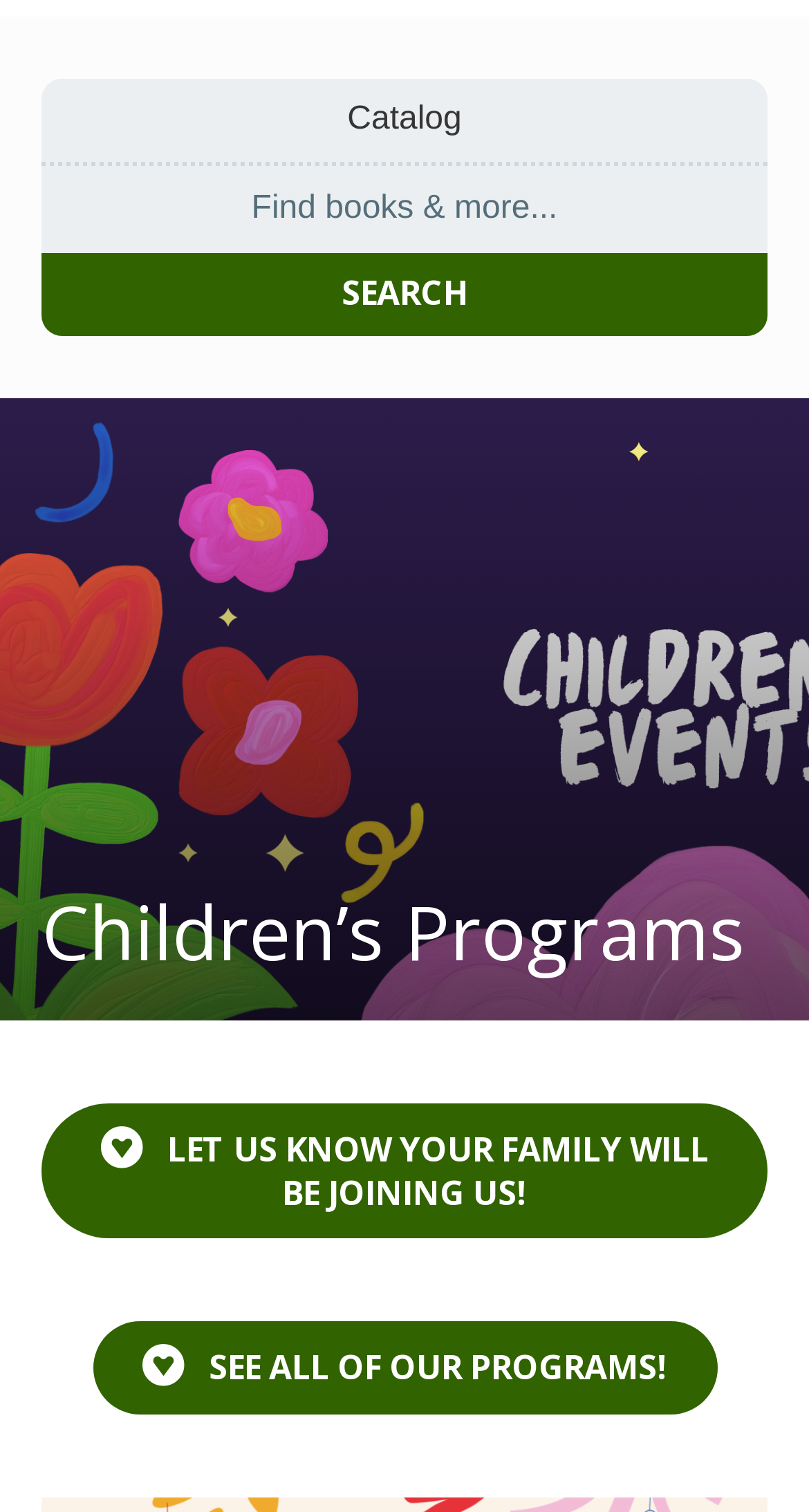Using the description: "parent_node: Catalog value="Search"", identify the bounding box of the corresponding UI element in the screenshot.

[0.051, 0.168, 0.949, 0.222]